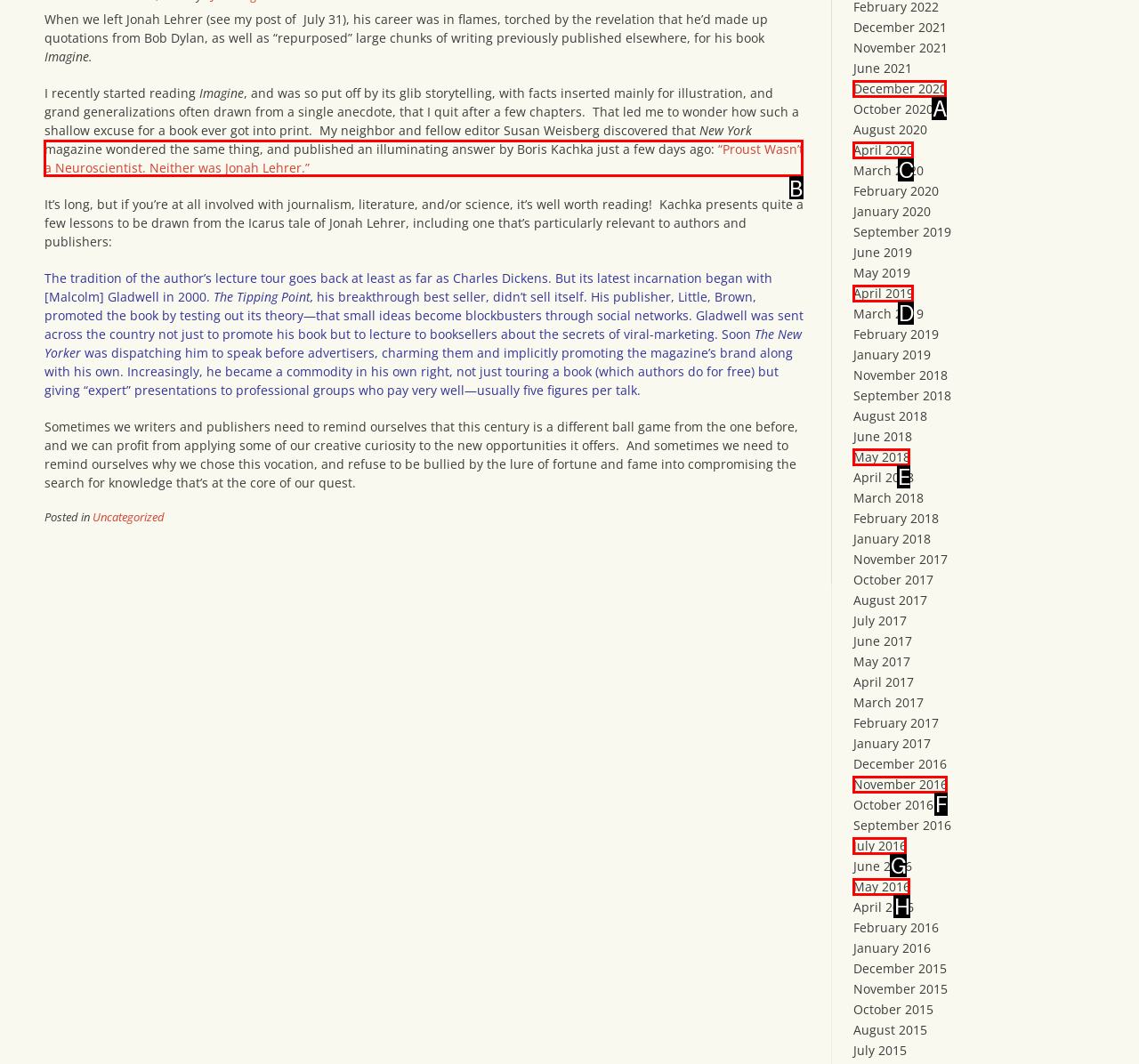For the task: Click on the link '“Proust Wasn’t a Neuroscientist. Neither was Jonah Lehrer.”', tell me the letter of the option you should click. Answer with the letter alone.

B